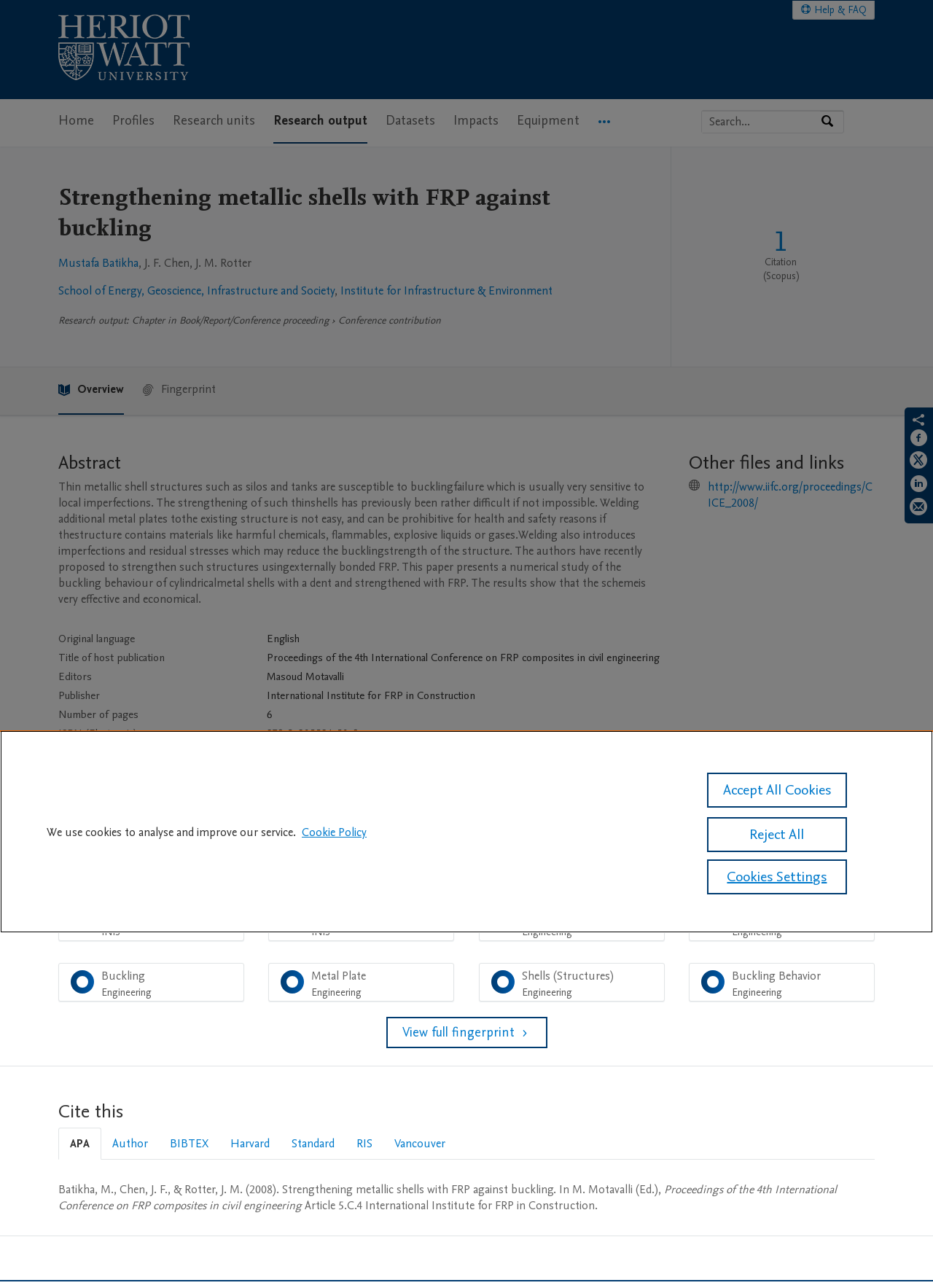Locate the bounding box of the UI element defined by this description: "Accept All Cookies". The coordinates should be given as four float numbers between 0 and 1, formatted as [left, top, right, bottom].

[0.758, 0.6, 0.908, 0.627]